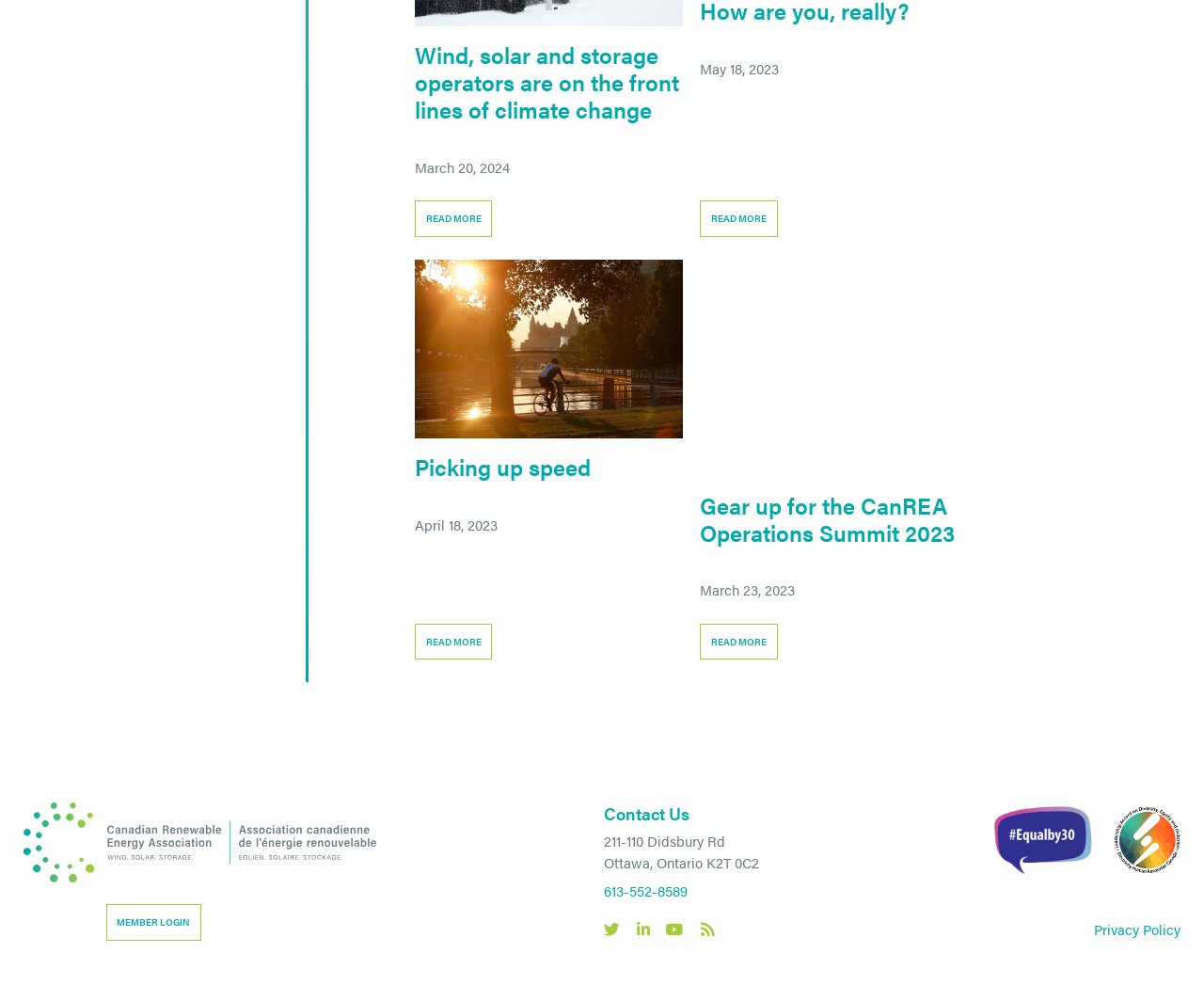Using the information shown in the image, answer the question with as much detail as possible: What is the address of the organization?

The address is mentioned in the static text elements at the bottom of the page, which provides the organization's contact information.